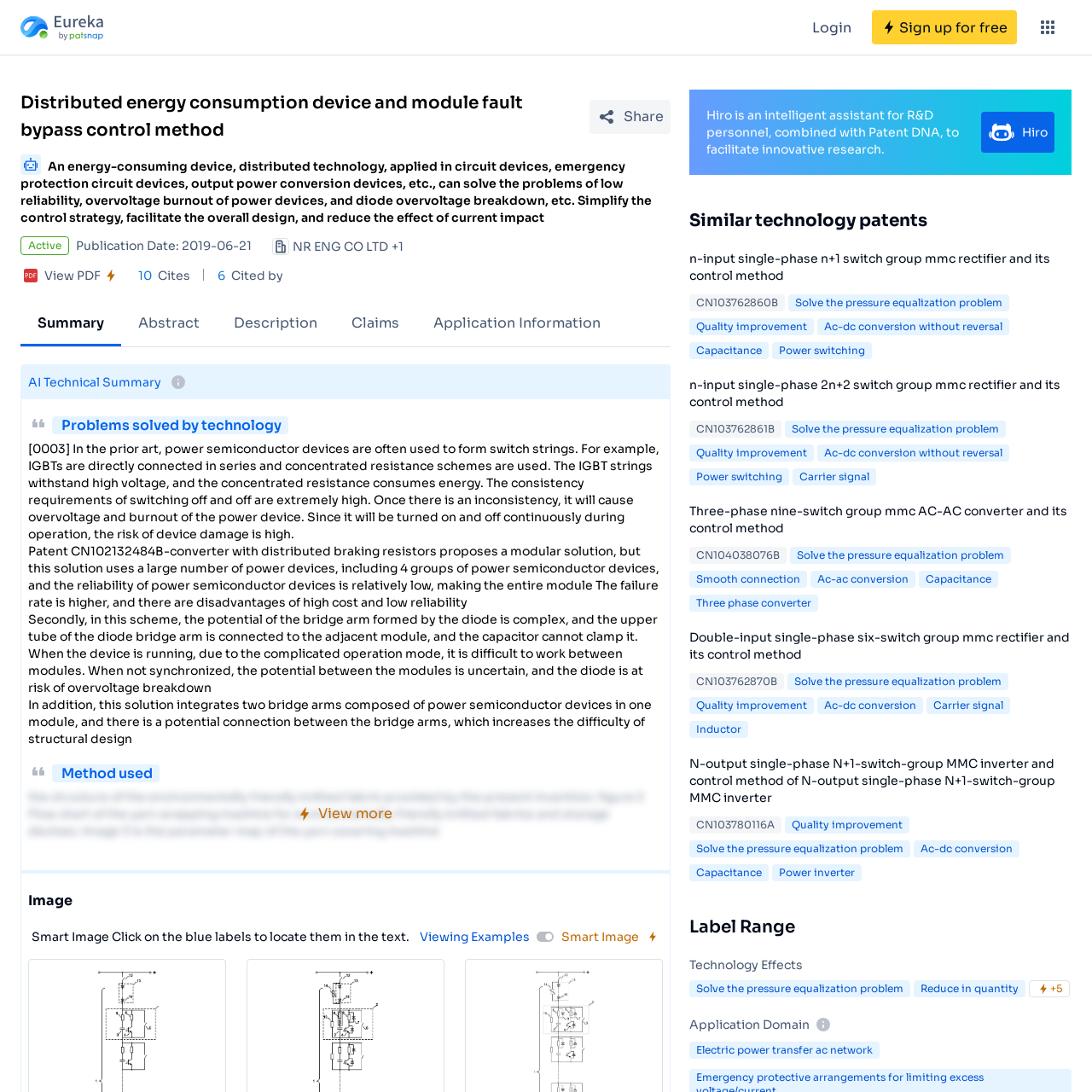Determine the bounding box coordinates for the UI element matching this description: "Quality improvement".

[0.637, 0.64, 0.739, 0.652]